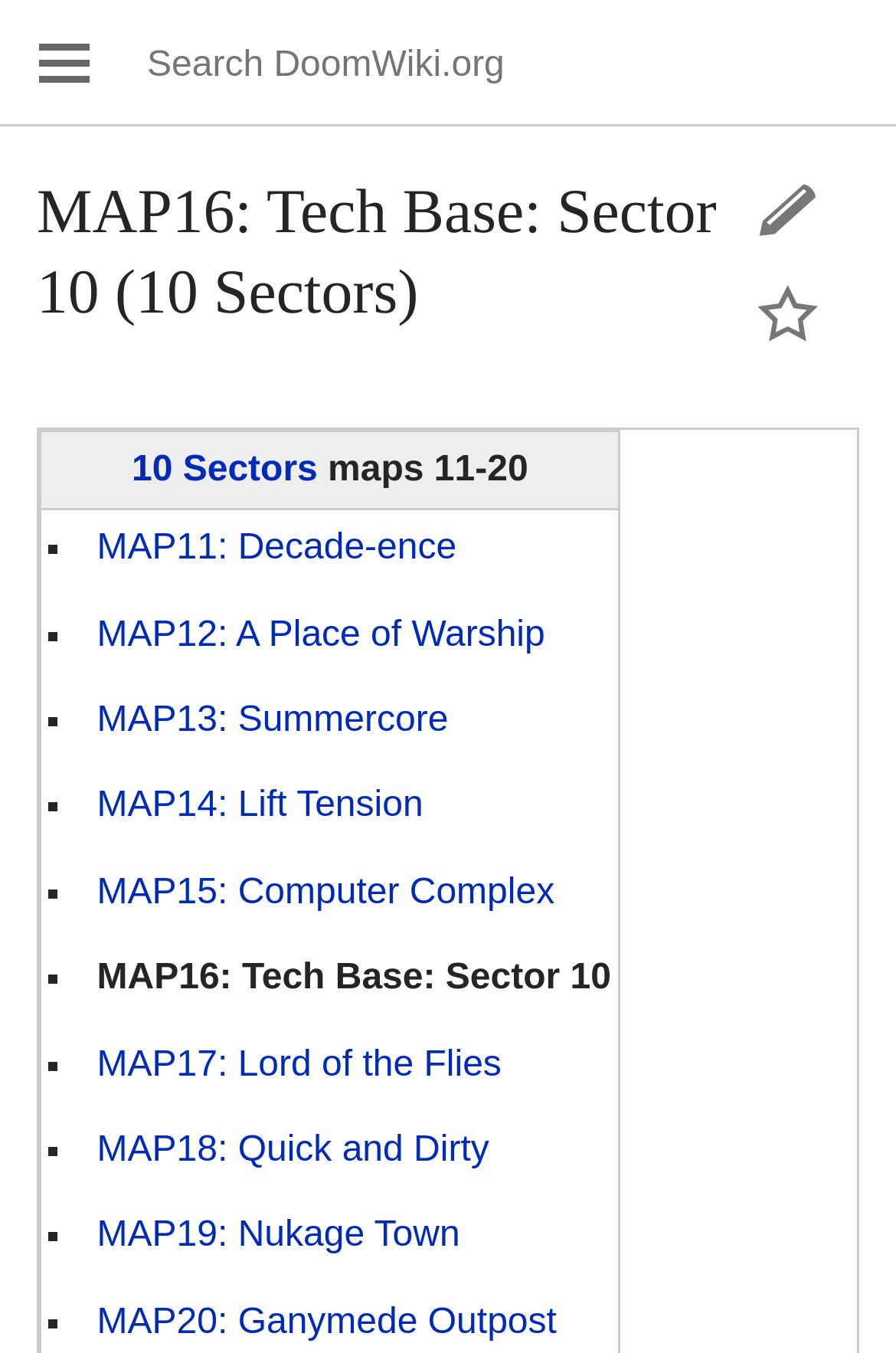Can you determine the bounding box coordinates of the area that needs to be clicked to fulfill the following instruction: "Watch this page"?

[0.801, 0.211, 0.959, 0.255]